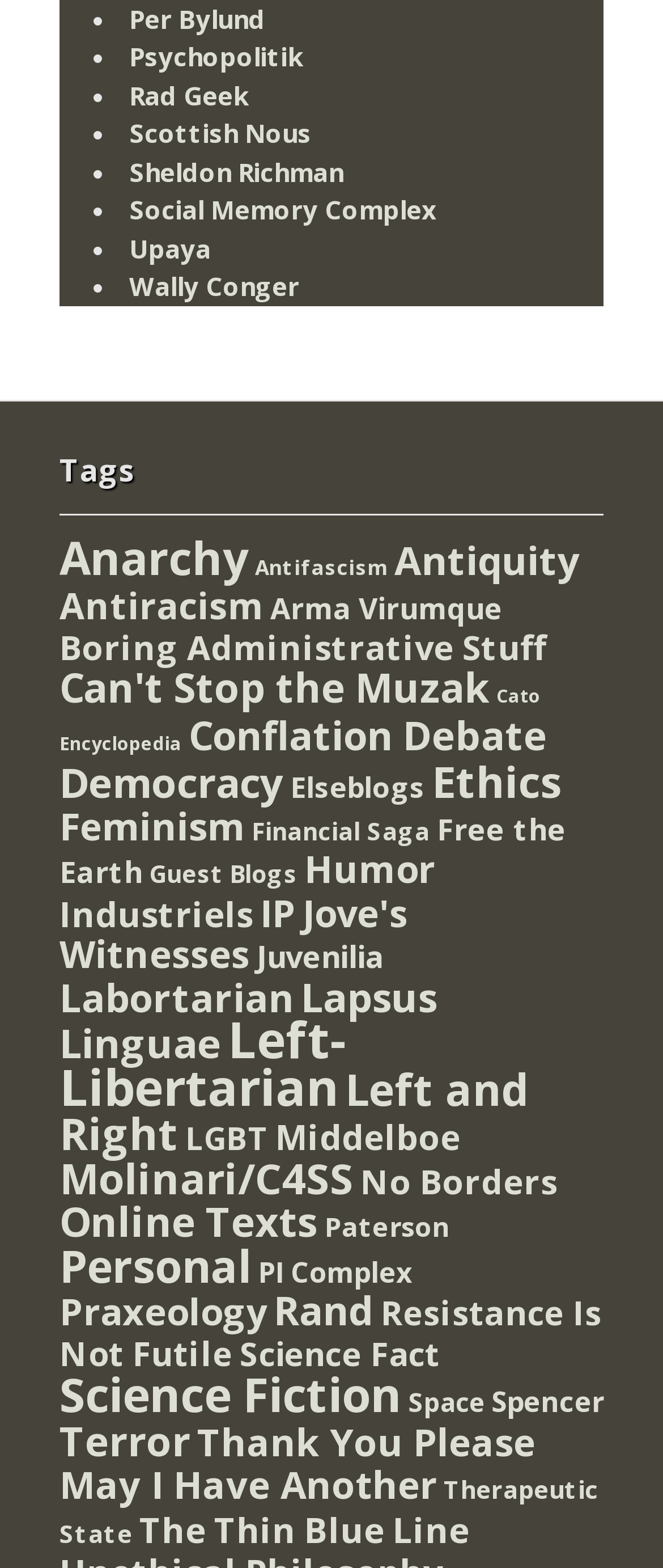Please identify the bounding box coordinates of the clickable element to fulfill the following instruction: "View the 'Anarchy' tag". The coordinates should be four float numbers between 0 and 1, i.e., [left, top, right, bottom].

[0.09, 0.335, 0.374, 0.375]